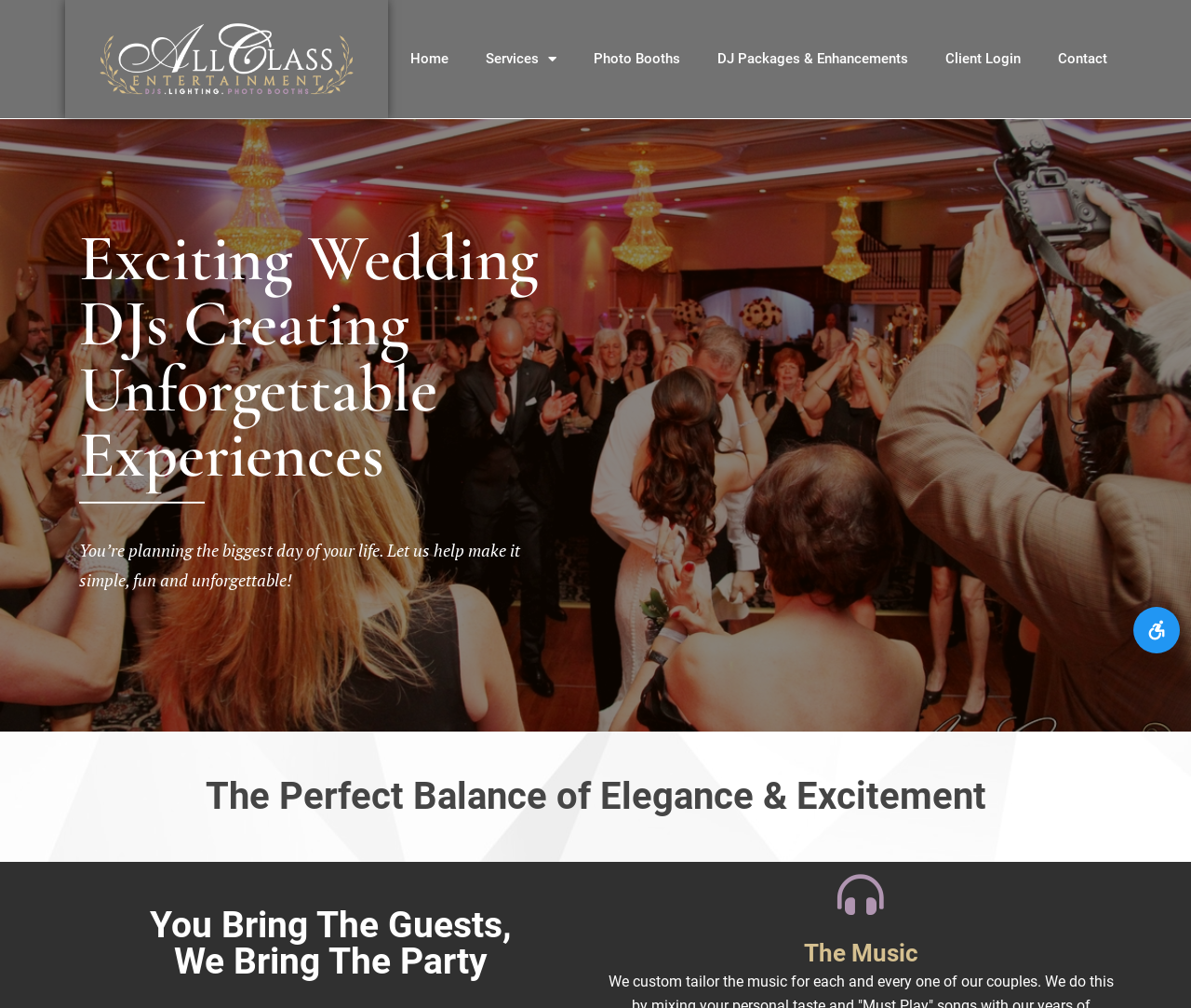Please identify the bounding box coordinates of the element I should click to complete this instruction: 'Open the accessibility panel'. The coordinates should be given as four float numbers between 0 and 1, like this: [left, top, right, bottom].

[0.952, 0.602, 0.991, 0.648]